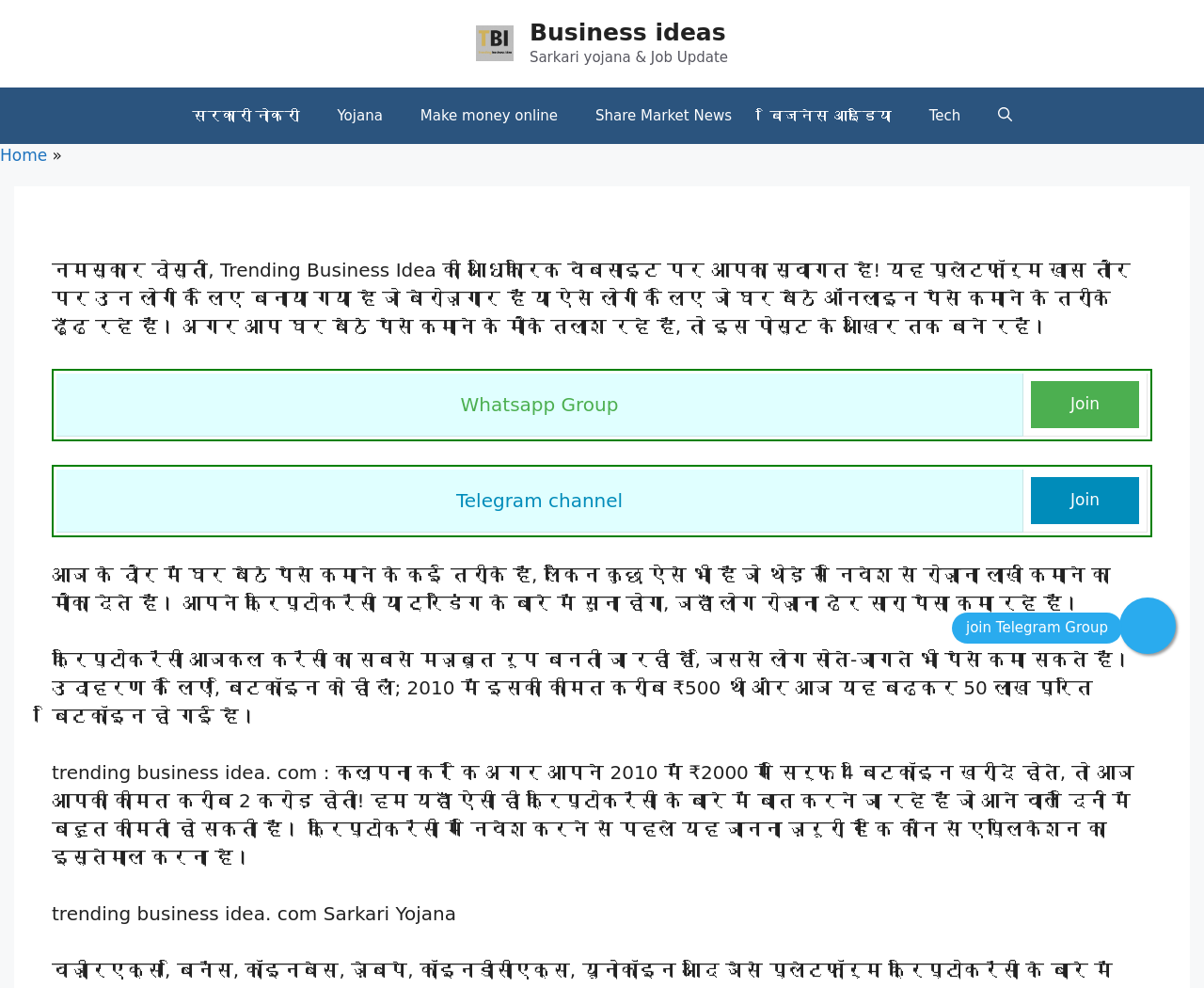Given the webpage screenshot and the description, determine the bounding box coordinates (top-left x, top-left y, bottom-right x, bottom-right y) that define the location of the UI element matching this description: aria-label="Open Search Bar"

[0.814, 0.088, 0.857, 0.145]